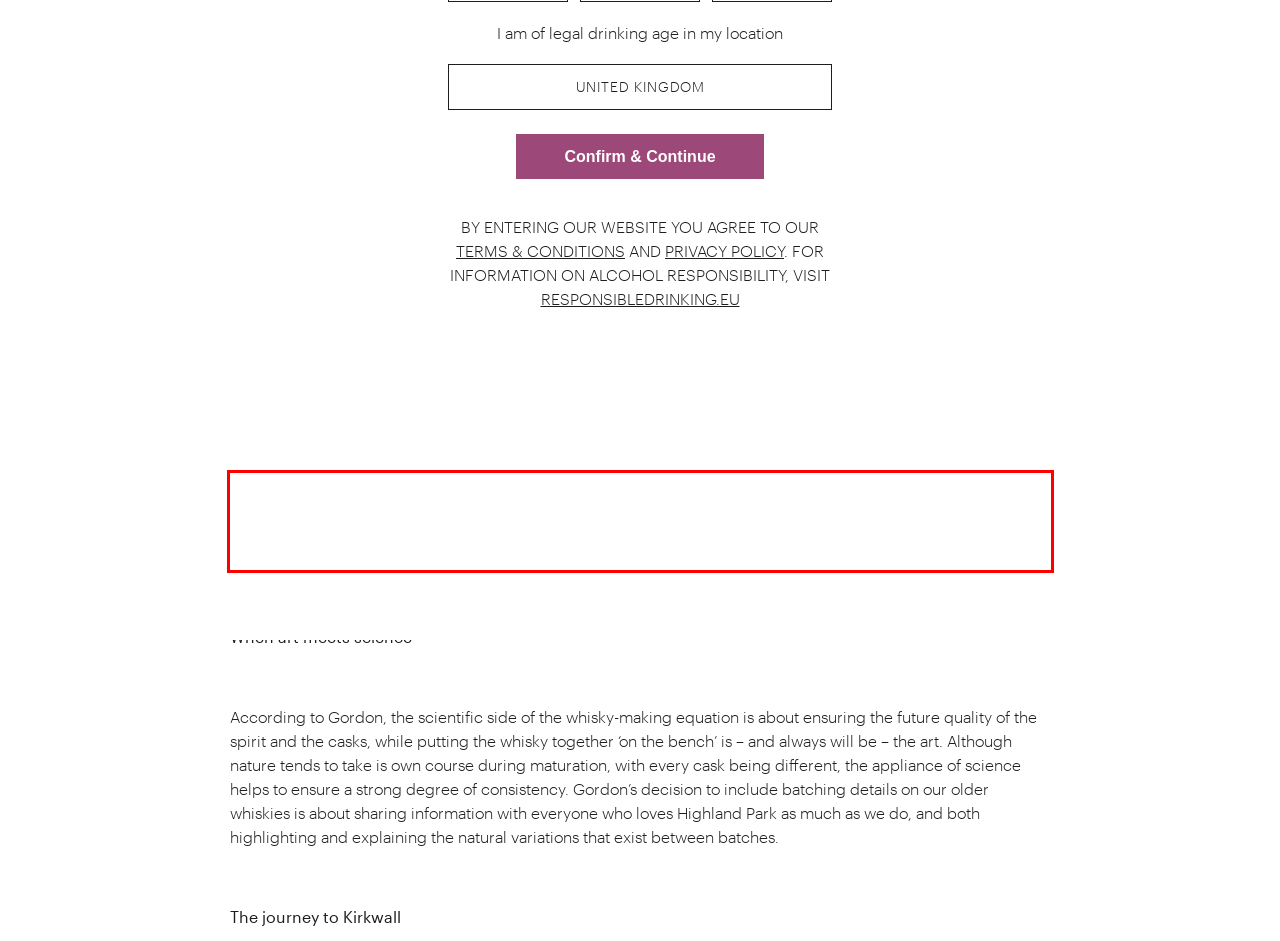Please perform OCR on the text content within the red bounding box that is highlighted in the provided webpage screenshot.

Gordon’s job isn’t just about watching over our core range, but about developing and crafting new whiskies for Highland Park too, including our recently released TWISTED TATTOO, VALFATHER (the final release in our Viking Legend series) and now 21 YEAR OLD. So what makes a Master Whisky Maker and where do the art and the science meet.